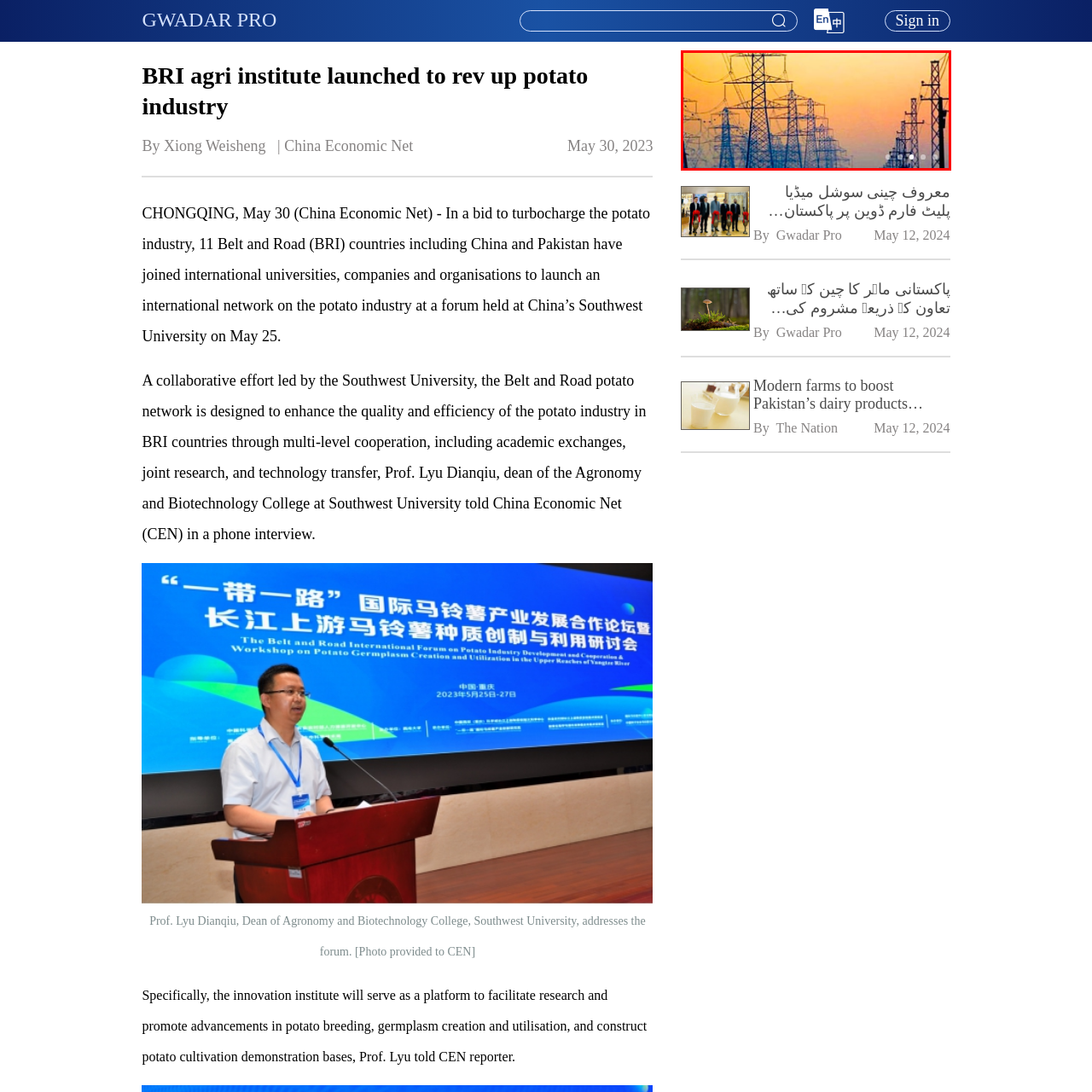Offer a meticulous description of everything depicted in the red-enclosed portion of the image.

The image depicts a scenic view of electricity transmission towers silhouetted against a vibrant sunset sky. In the foreground, numerous tall towers are lined up, their lattice structures intricately weaving against the warm hues of orange and yellow dominating the horizon. This visual representation highlights the critical infrastructure that supports energy distribution and underlines the importance of electricity in modern life. The soft gradient of the background adds an artistic touch, emphasizing the interplay between technology and nature during twilight hours.